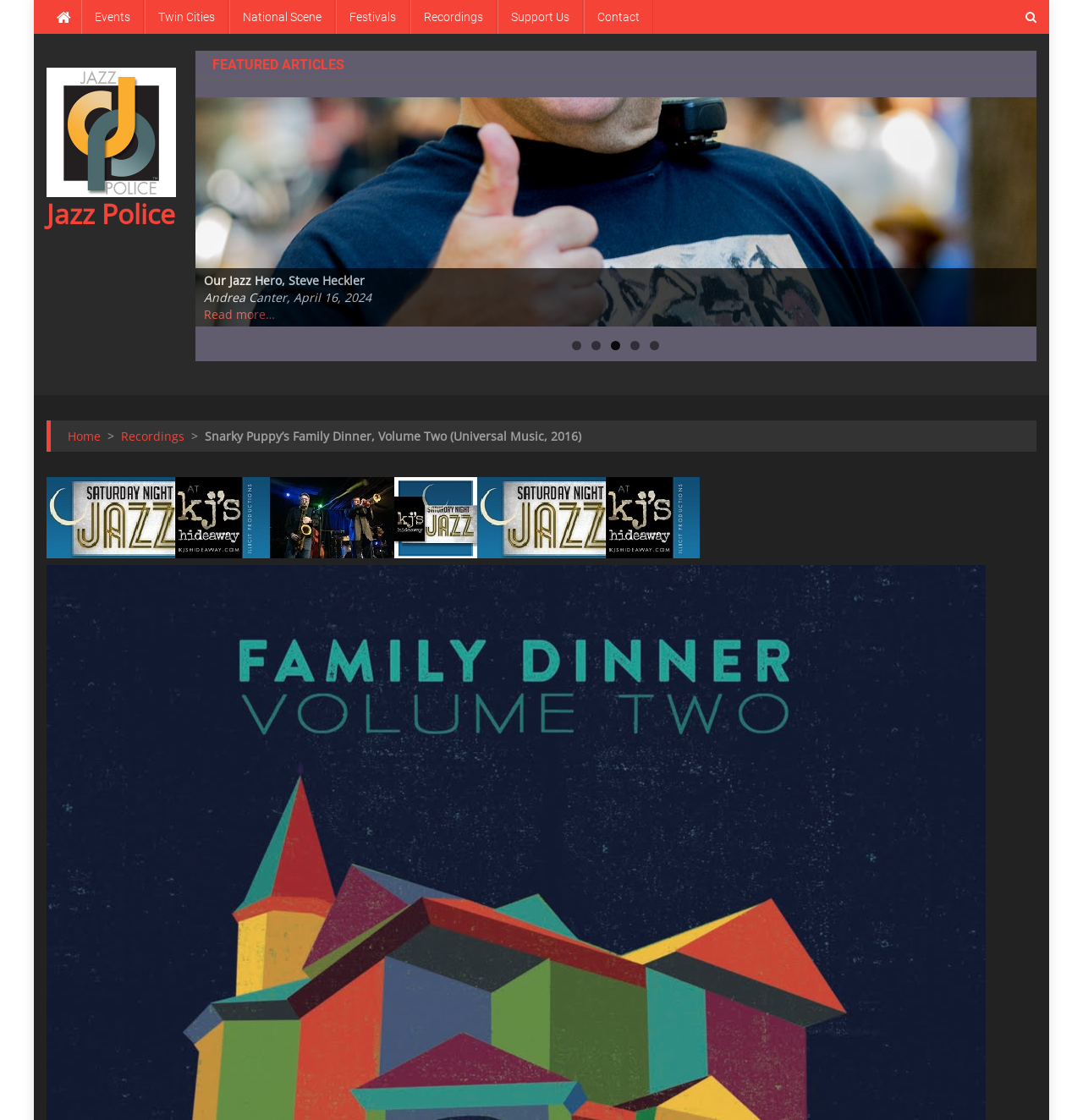Extract the main headline from the webpage and generate its text.

Snarky Puppy’s Family Dinner, Volume Two (Universal Music, 2016)